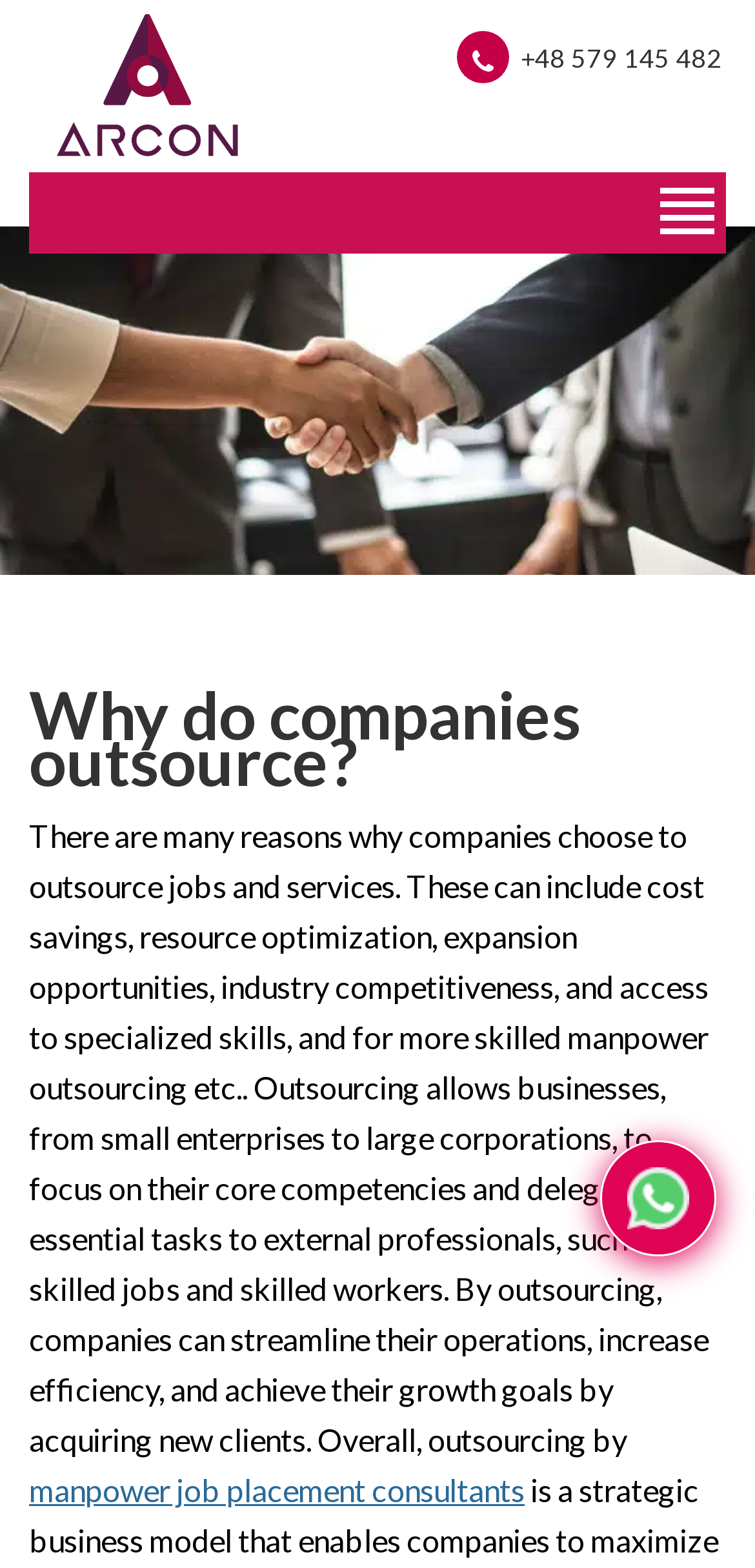What is the phone number to contact Arcon Overseas?
Using the image, elaborate on the answer with as much detail as possible.

I found the phone number by looking at the link element with the text '+48 579 145 482' which is located at the top of the webpage.